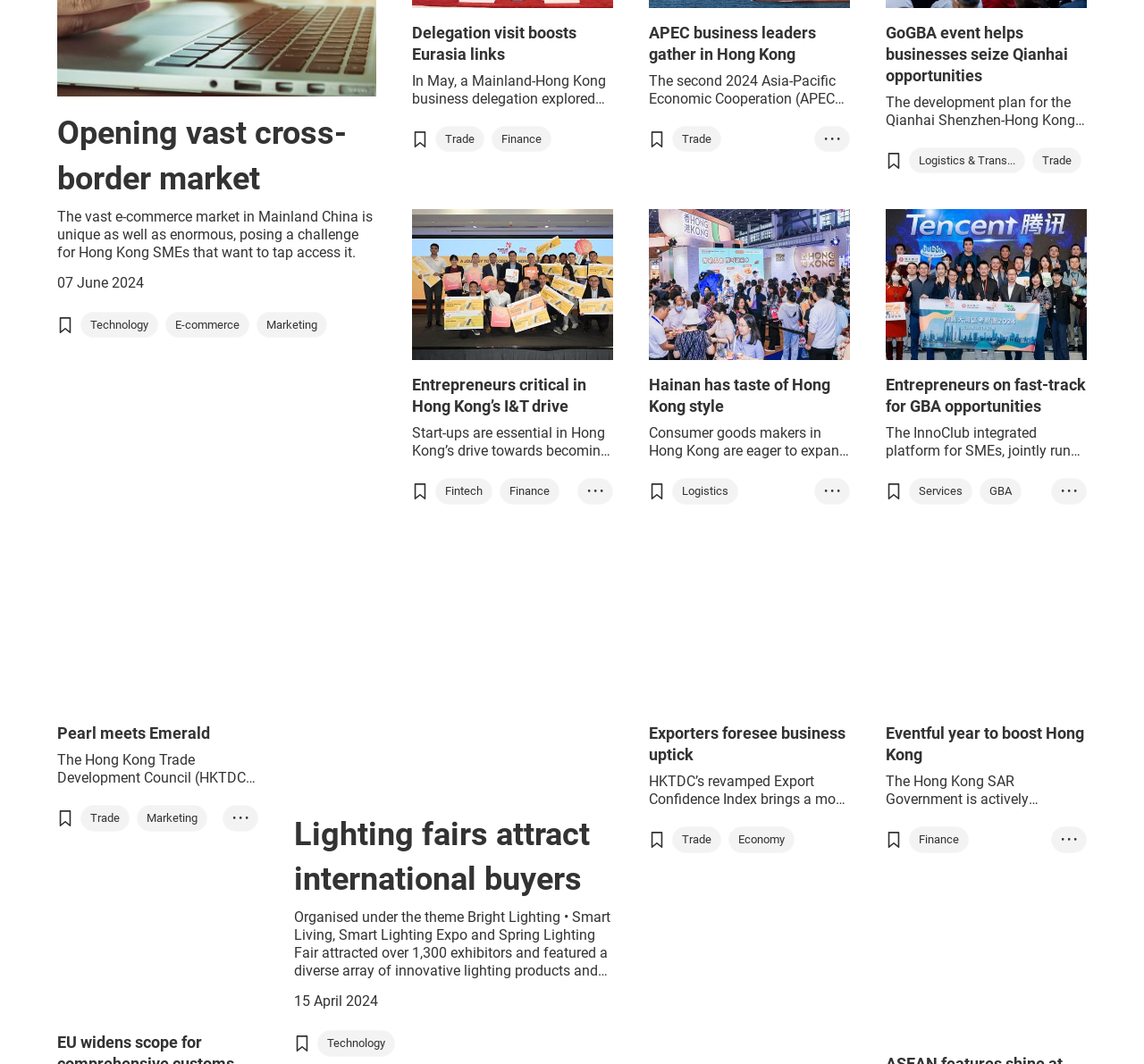Specify the bounding box coordinates of the element's region that should be clicked to achieve the following instruction: "Read the article about 'Delegation visit boosts Eurasia links'". The bounding box coordinates consist of four float numbers between 0 and 1, in the format [left, top, right, bottom].

[0.36, 0.021, 0.536, 0.068]